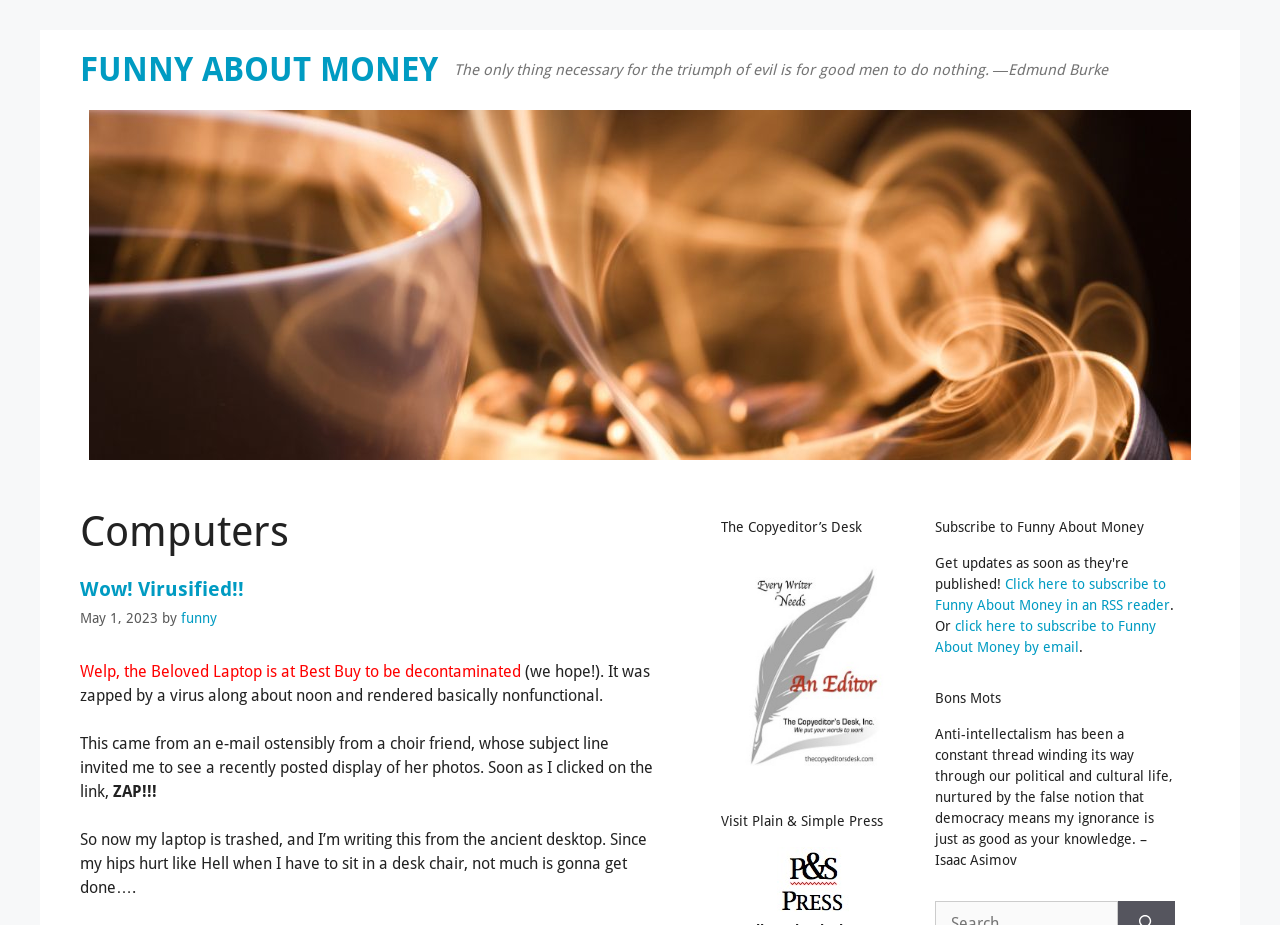Refer to the image and provide an in-depth answer to the question: 
What is the name of the press mentioned on the page?

The name of the press mentioned on the page can be determined by looking at the heading element that contains the text 'Visit Plain & Simple Press'. This suggests that the press mentioned on the page is 'Plain & Simple Press'.